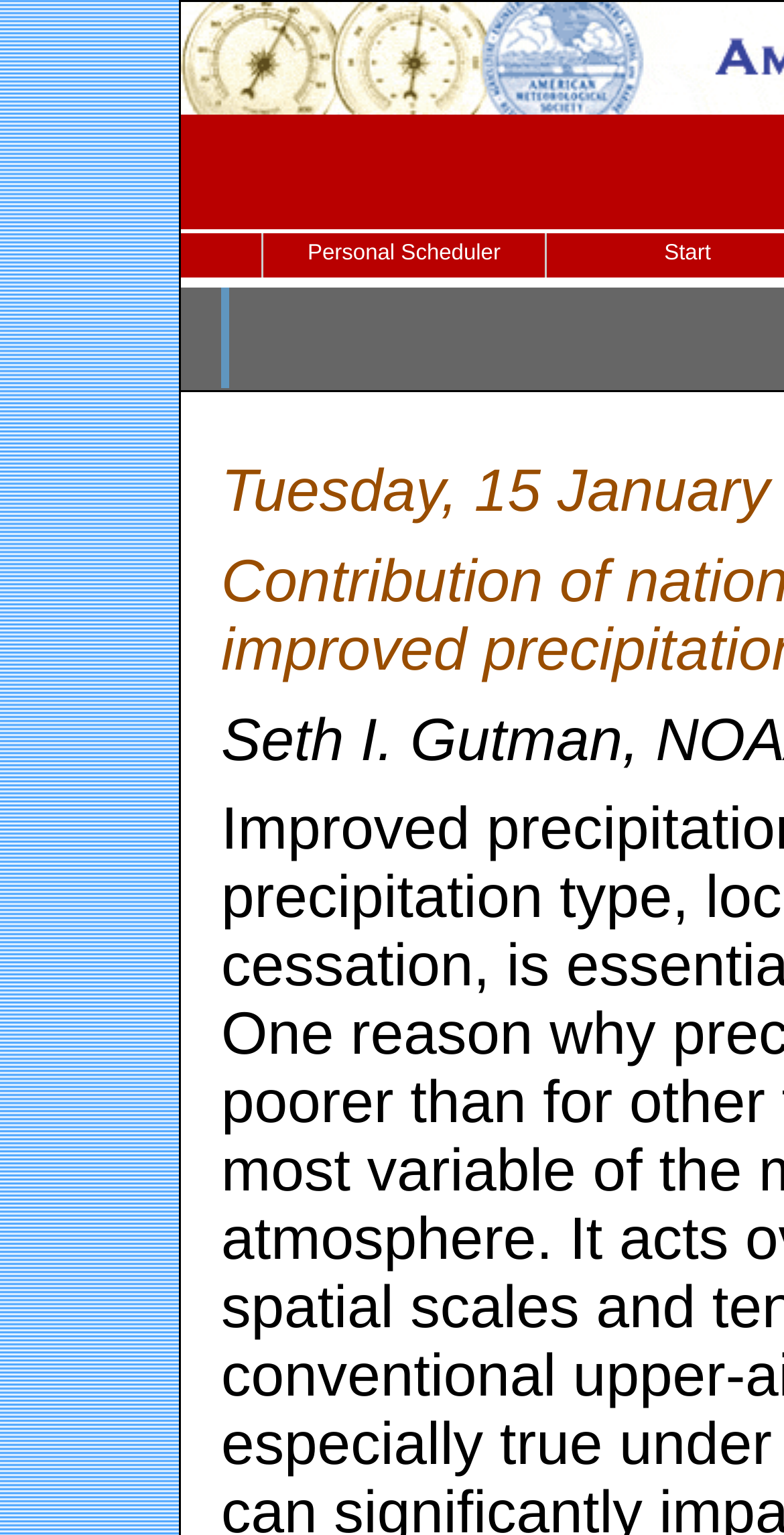Given the element description Personal Scheduler, predict the bounding box coordinates for the UI element in the webpage screenshot. The format should be (top-left x, top-left y, bottom-right x, bottom-right y), and the values should be between 0 and 1.

[0.336, 0.152, 0.695, 0.181]